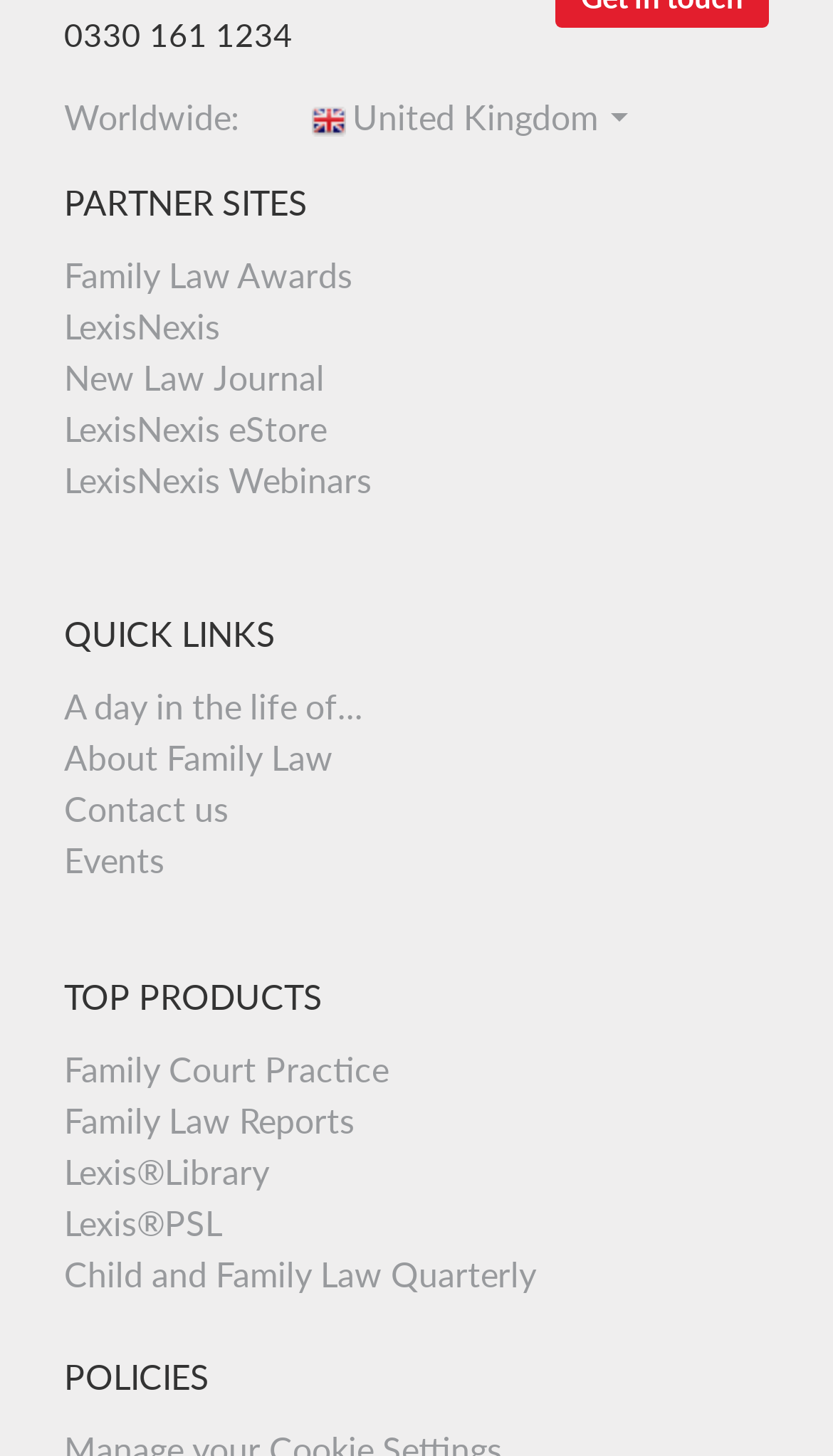Pinpoint the bounding box coordinates of the clickable area necessary to execute the following instruction: "Learn about Family Law". The coordinates should be given as four float numbers between 0 and 1, namely [left, top, right, bottom].

[0.077, 0.506, 0.4, 0.534]